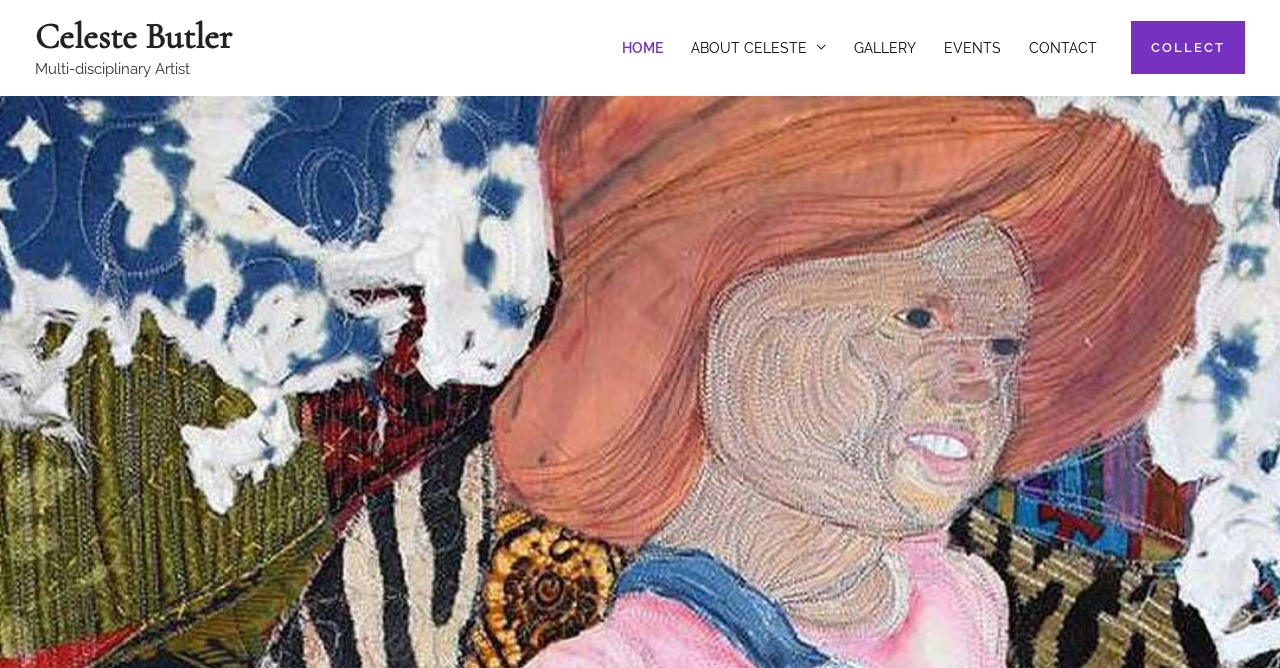What is the last link in the navigation menu?
Your answer should be a single word or phrase derived from the screenshot.

CONTACT